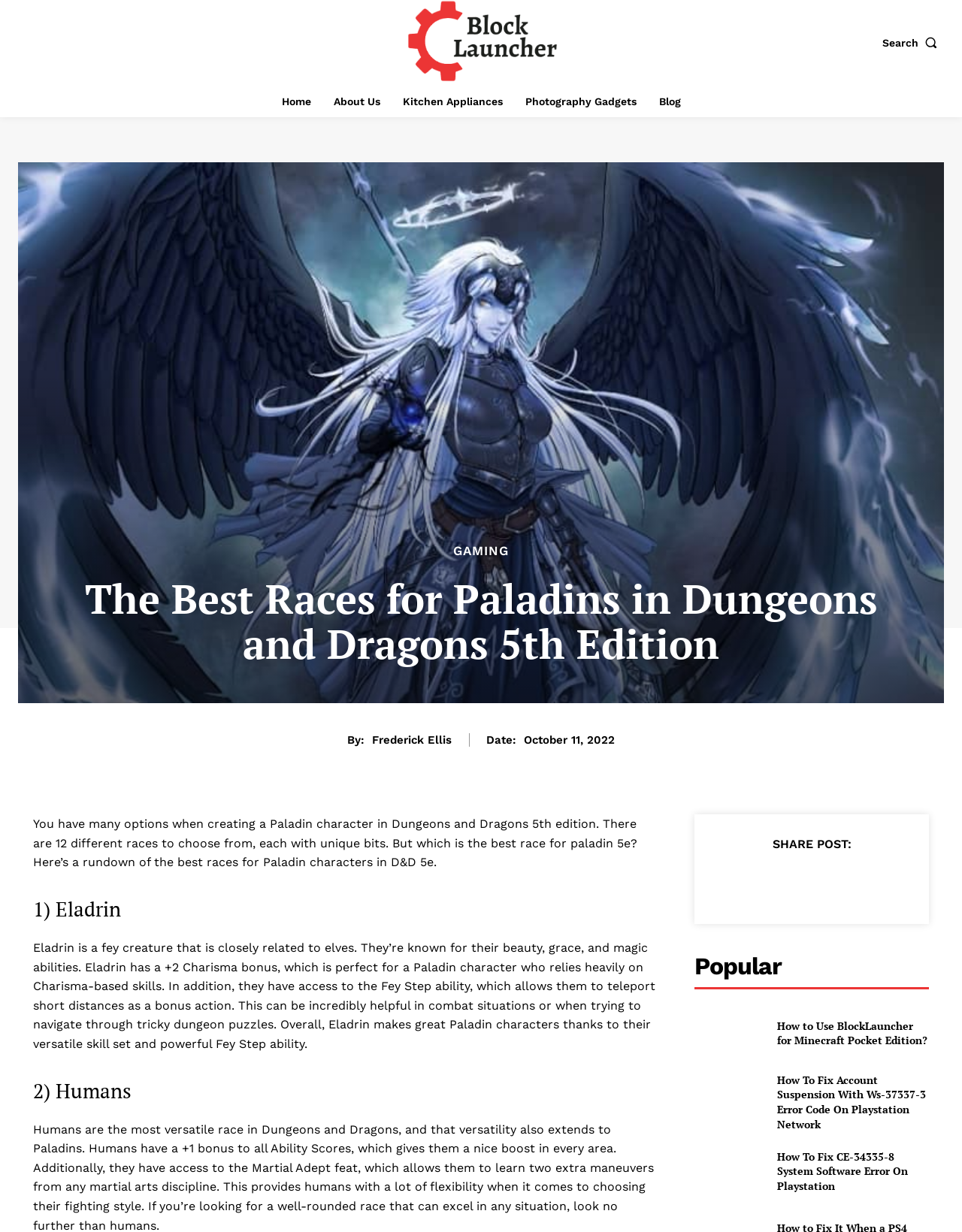Based on the element description, predict the bounding box coordinates (top-left x, top-left y, bottom-right x, bottom-right y) for the UI element in the screenshot: Pinterest

[0.827, 0.703, 0.859, 0.728]